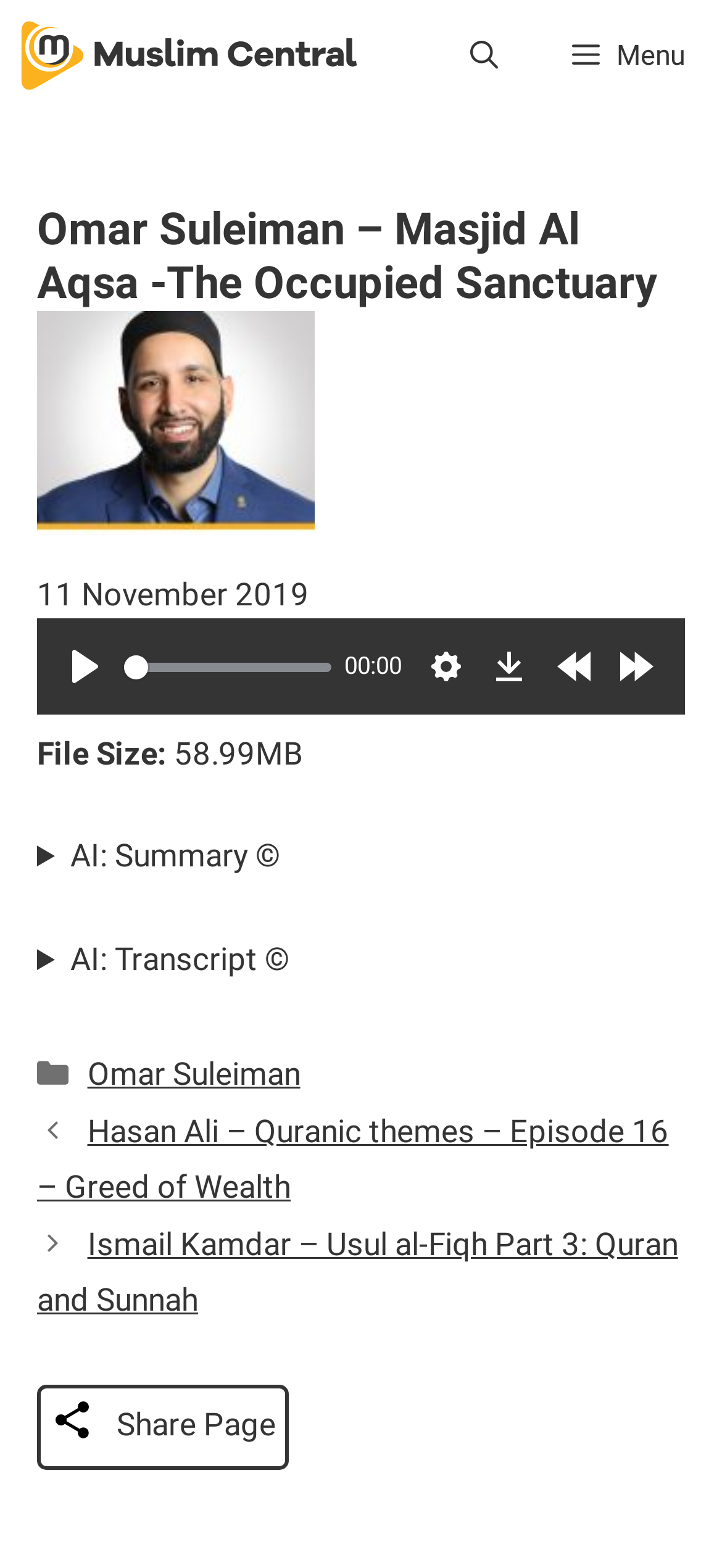Please specify the bounding box coordinates of the element that should be clicked to execute the given instruction: 'Download the audio file'. Ensure the coordinates are four float numbers between 0 and 1, expressed as [left, top, right, bottom].

[0.664, 0.406, 0.746, 0.444]